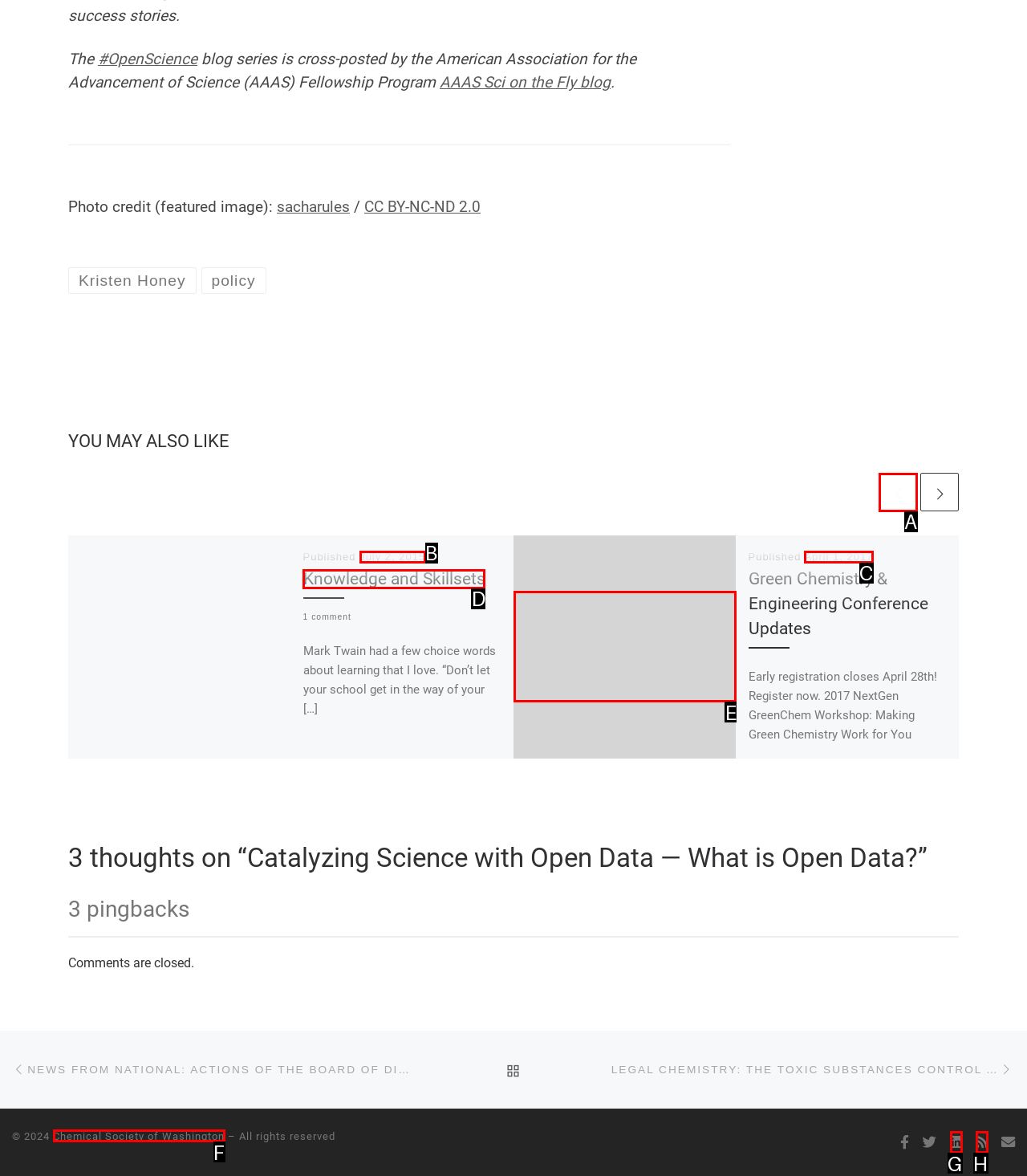Indicate the HTML element to be clicked to accomplish this task: Read the short story Sabbatical Dog Respond using the letter of the correct option.

None